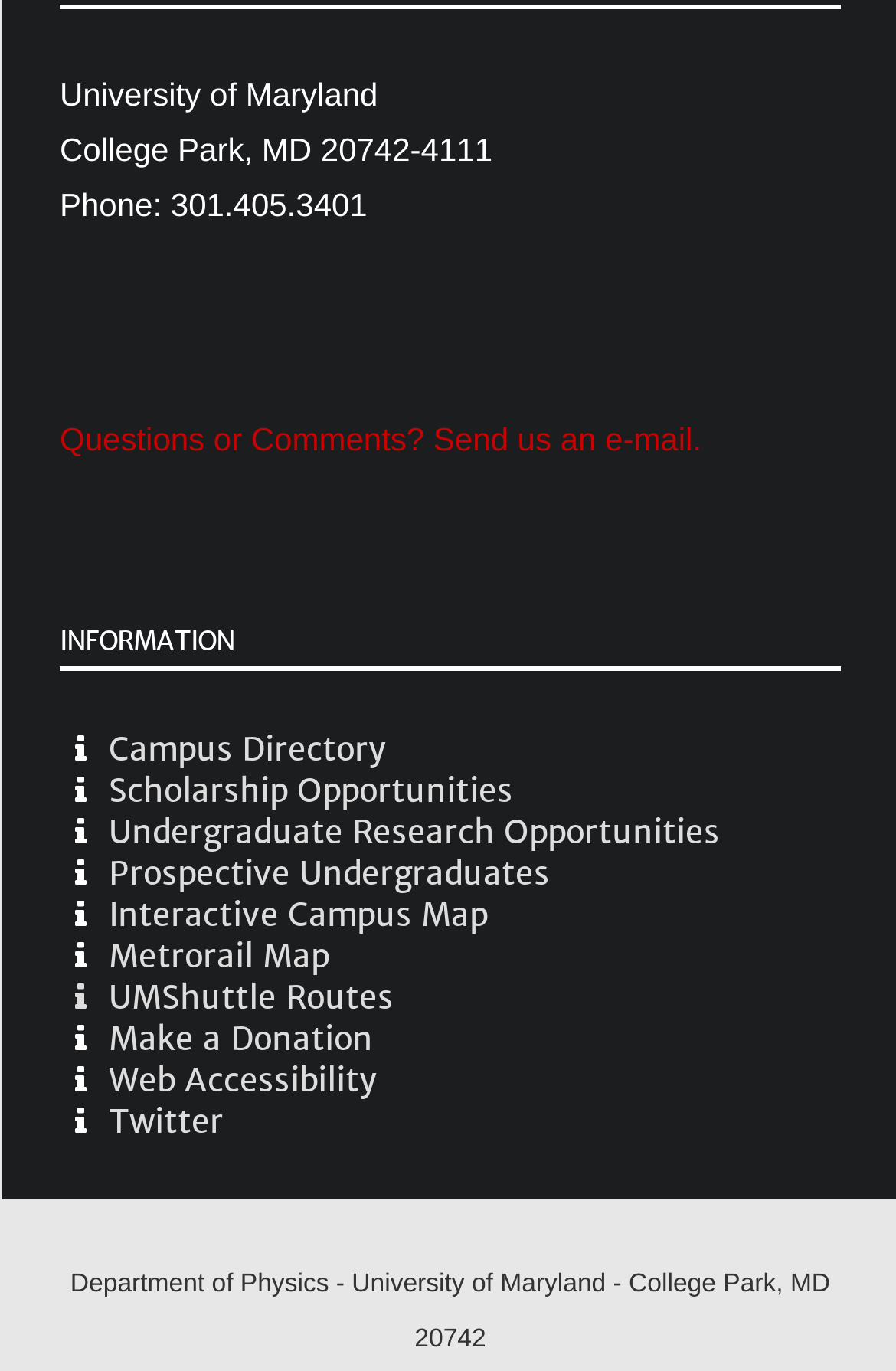Locate the bounding box coordinates of the element's region that should be clicked to carry out the following instruction: "Make a donation to the university". The coordinates need to be four float numbers between 0 and 1, i.e., [left, top, right, bottom].

[0.121, 0.743, 0.416, 0.773]